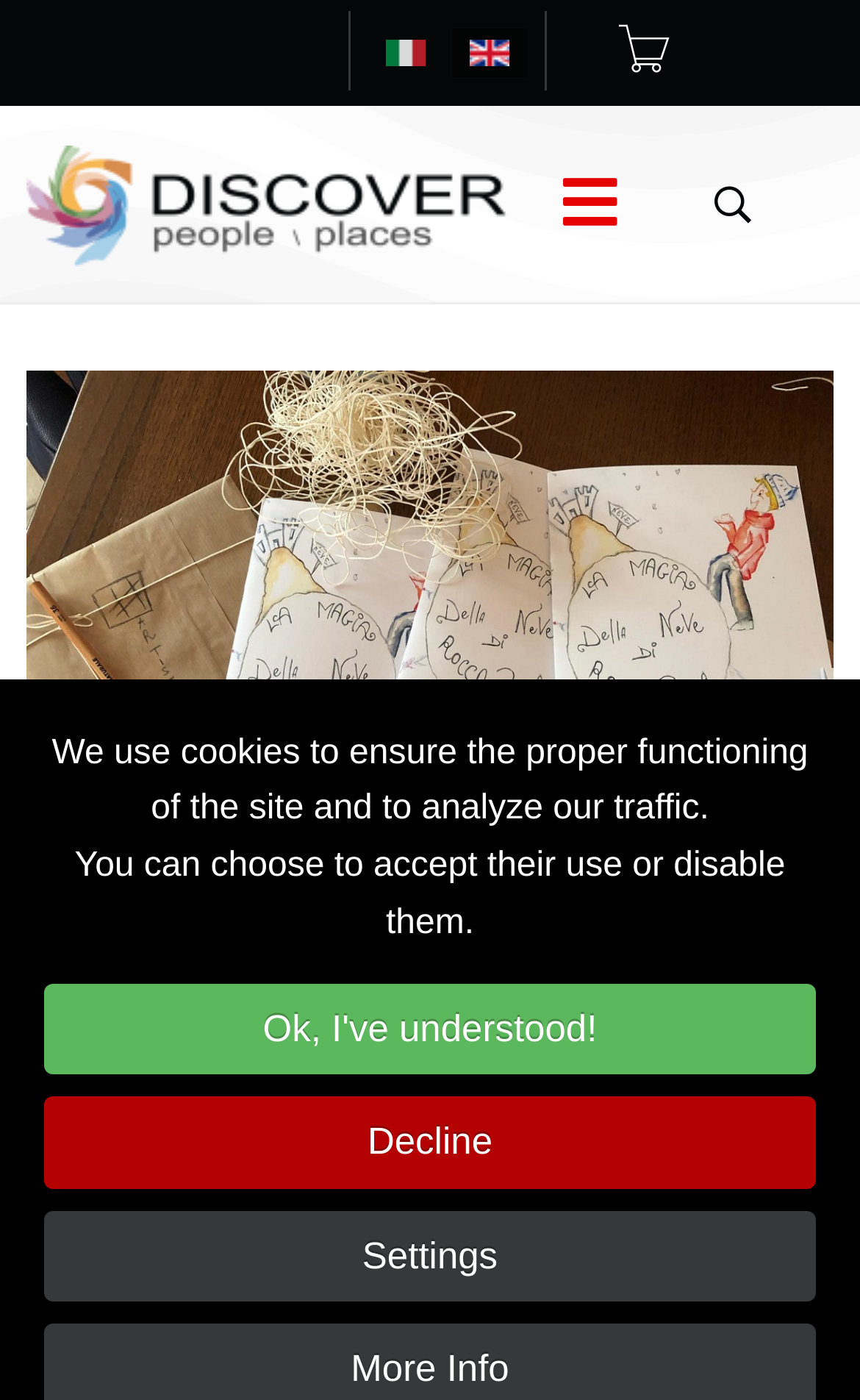Locate the bounding box coordinates of the clickable region necessary to complete the following instruction: "Switch to Italiano". Provide the coordinates in the format of four float numbers between 0 and 1, i.e., [left, top, right, bottom].

[0.428, 0.021, 0.515, 0.056]